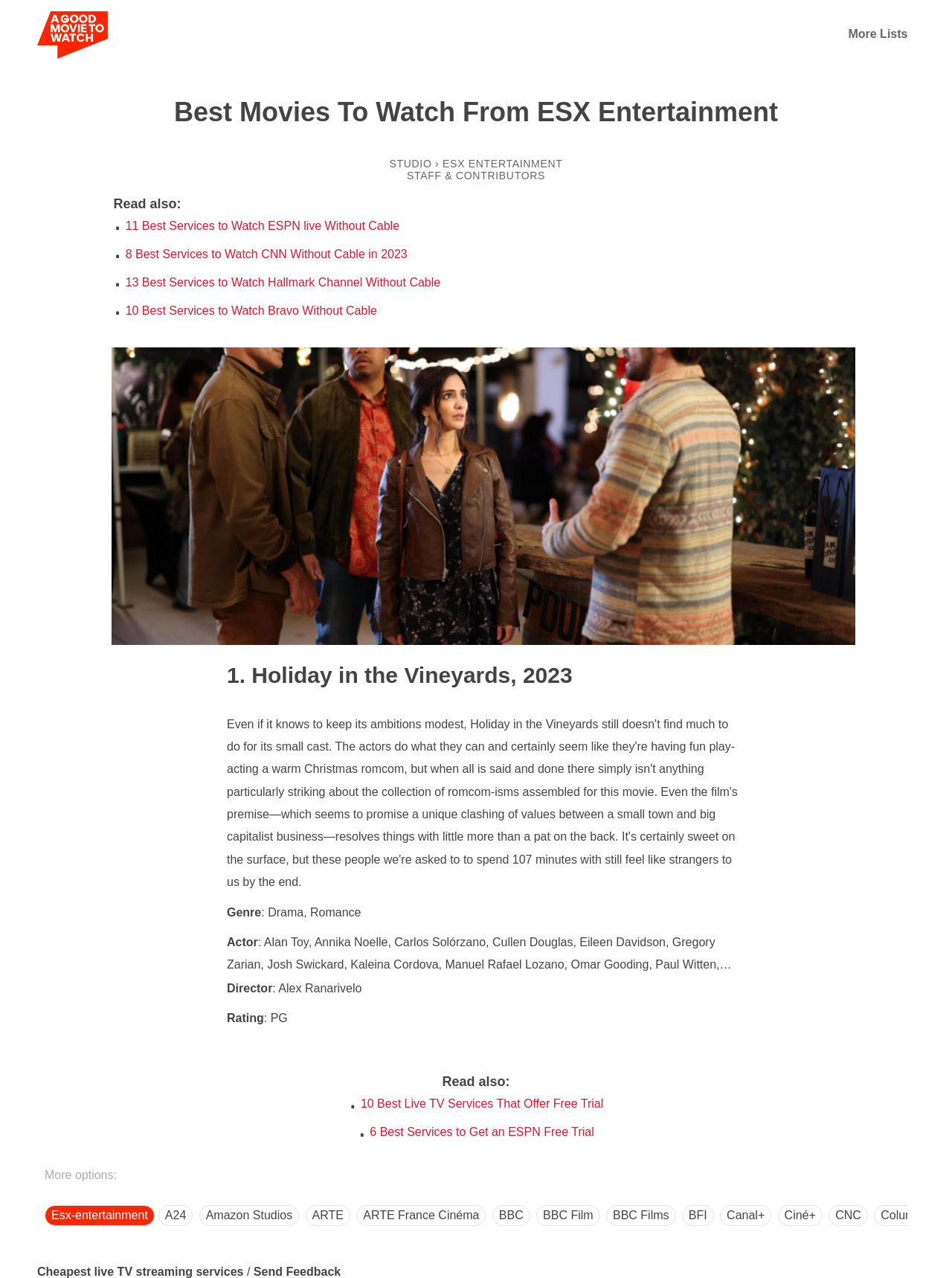Determine the bounding box coordinates of the clickable region to follow the instruction: "Check out the article about 11 Best Services to Watch ESPN live Without Cable".

[0.132, 0.171, 0.42, 0.181]